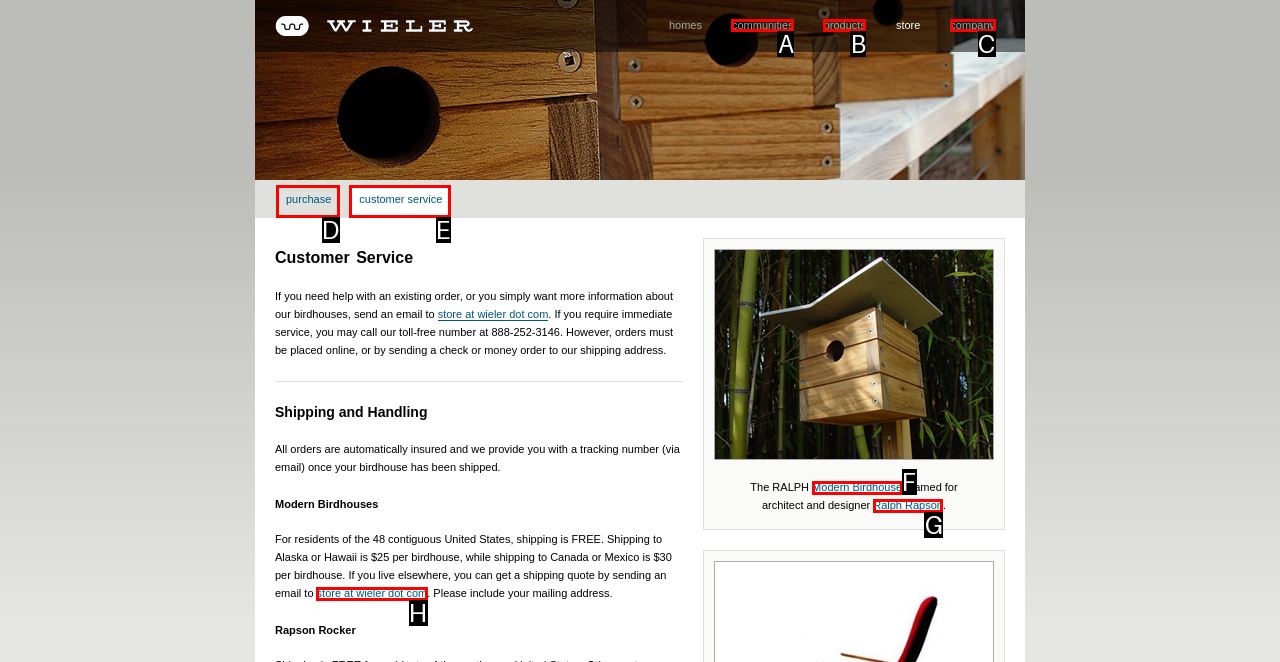Which UI element matches this description: communities?
Reply with the letter of the correct option directly.

A